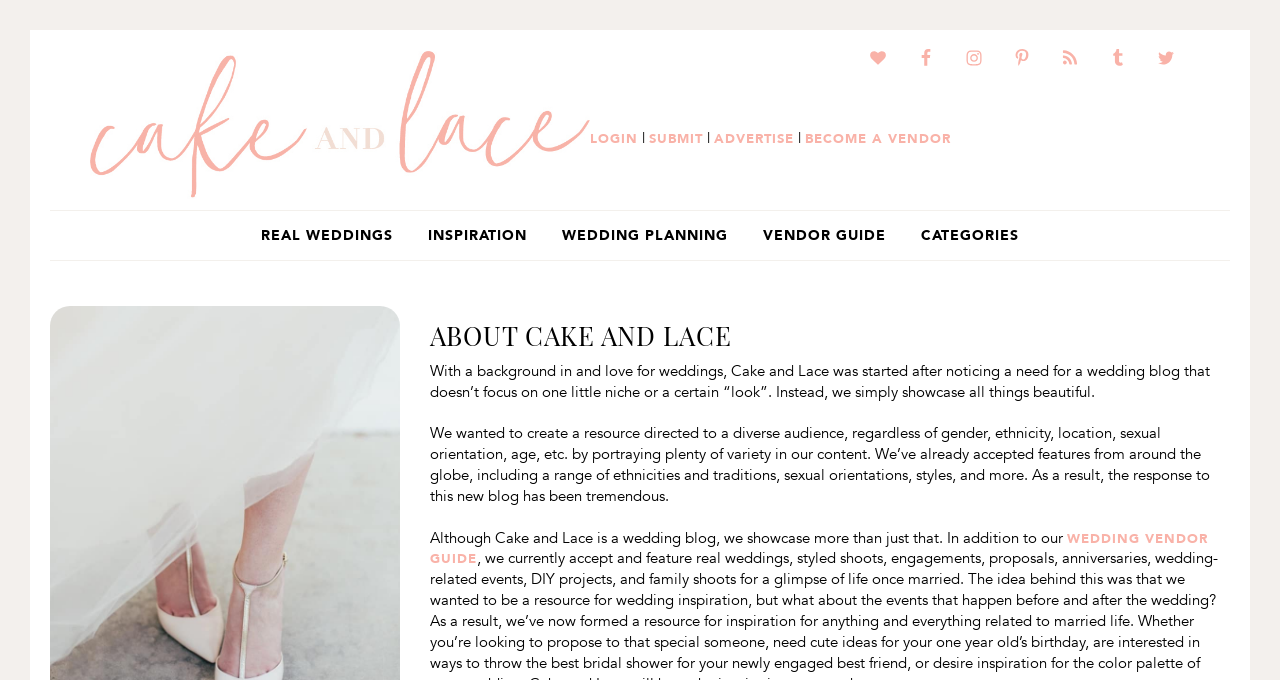Pinpoint the bounding box coordinates of the clickable element needed to complete the instruction: "View reviews". The coordinates should be provided as four float numbers between 0 and 1: [left, top, right, bottom].

None